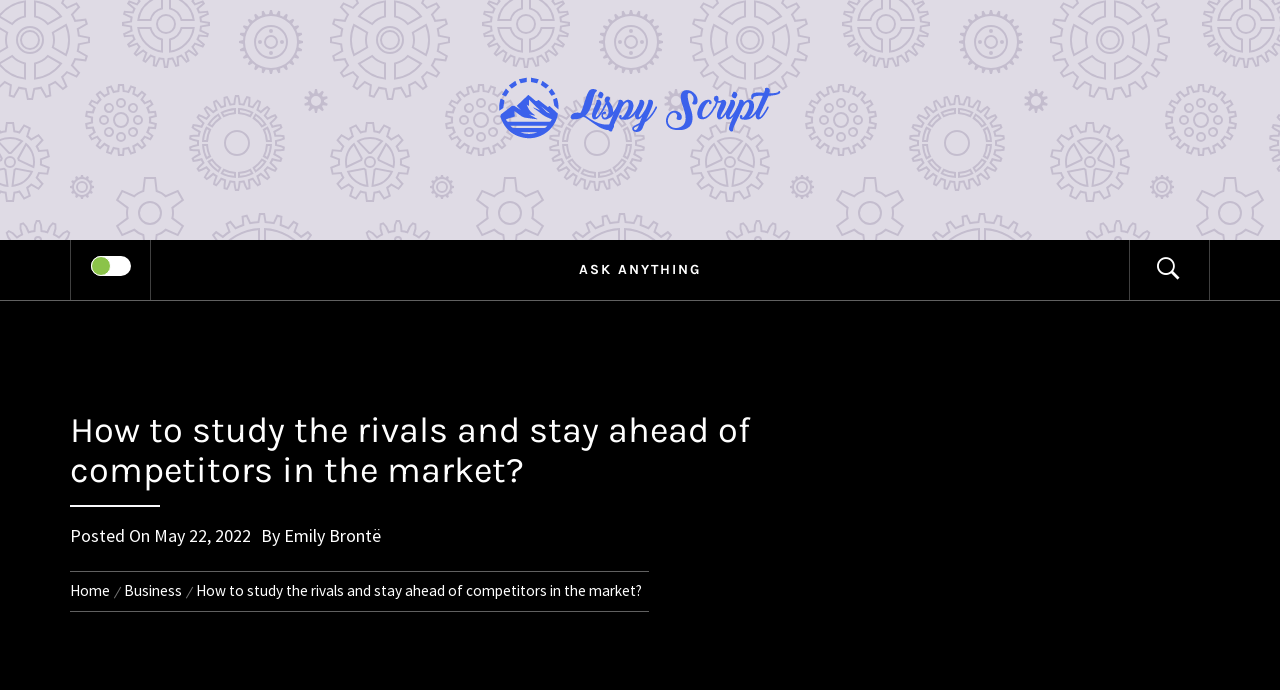Identify the coordinates of the bounding box for the element that must be clicked to accomplish the instruction: "Go to the Business category".

[0.091, 0.842, 0.148, 0.87]